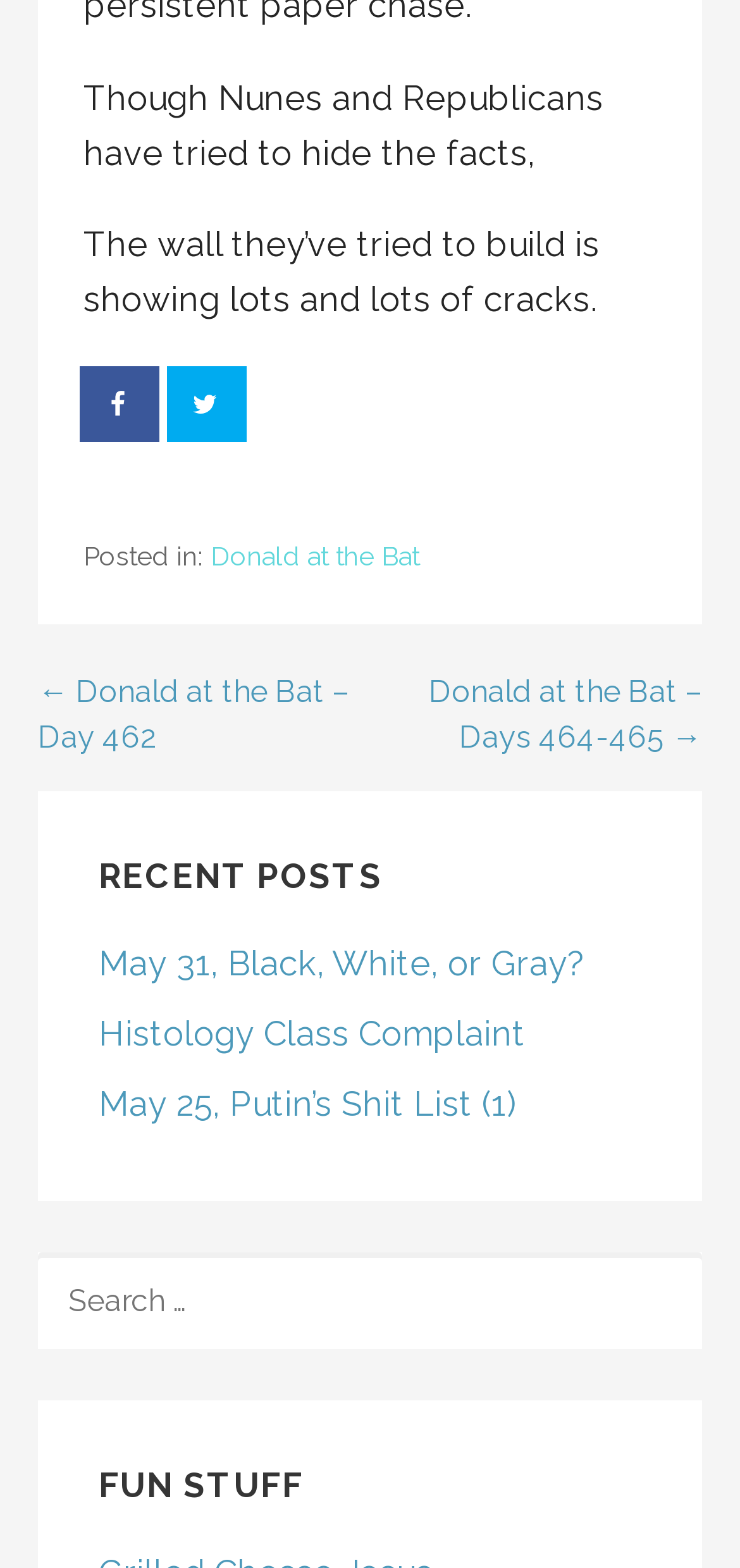Identify the bounding box coordinates of the clickable region necessary to fulfill the following instruction: "Share on Facebook". The bounding box coordinates should be four float numbers between 0 and 1, i.e., [left, top, right, bottom].

[0.113, 0.234, 0.215, 0.282]